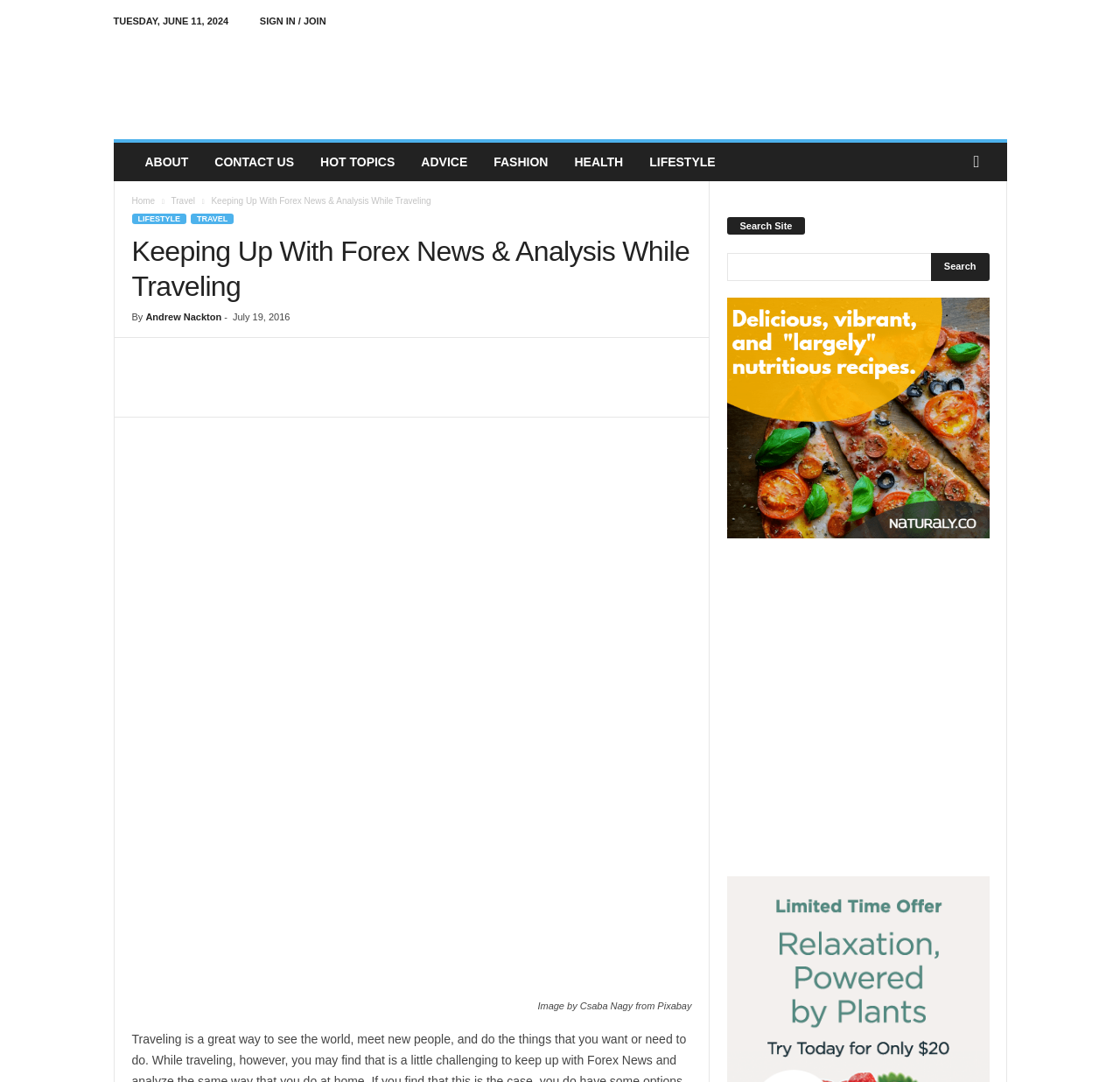What is the topic of the article?
Refer to the image and provide a concise answer in one word or phrase.

Forex News & Analysis